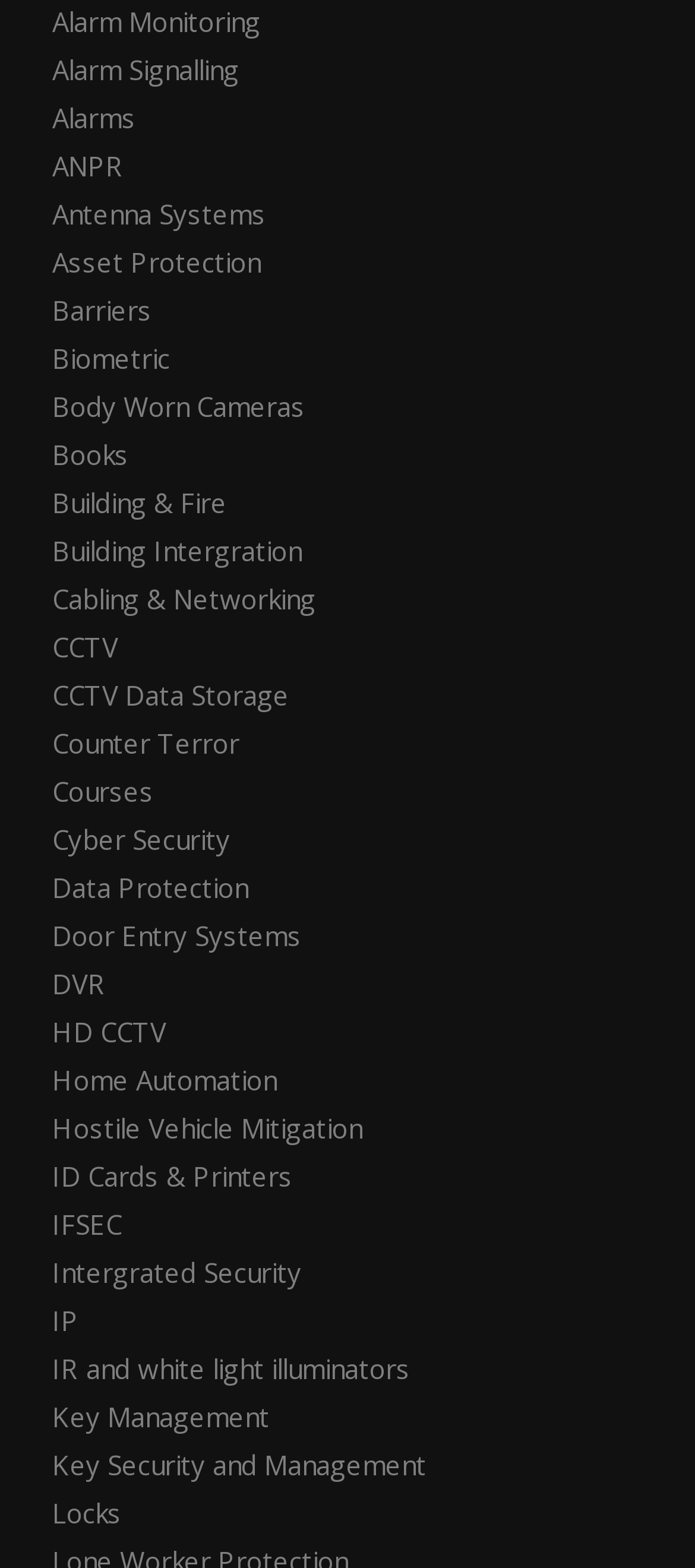Find and indicate the bounding box coordinates of the region you should select to follow the given instruction: "Learn about Home Automation".

[0.075, 0.678, 0.398, 0.7]